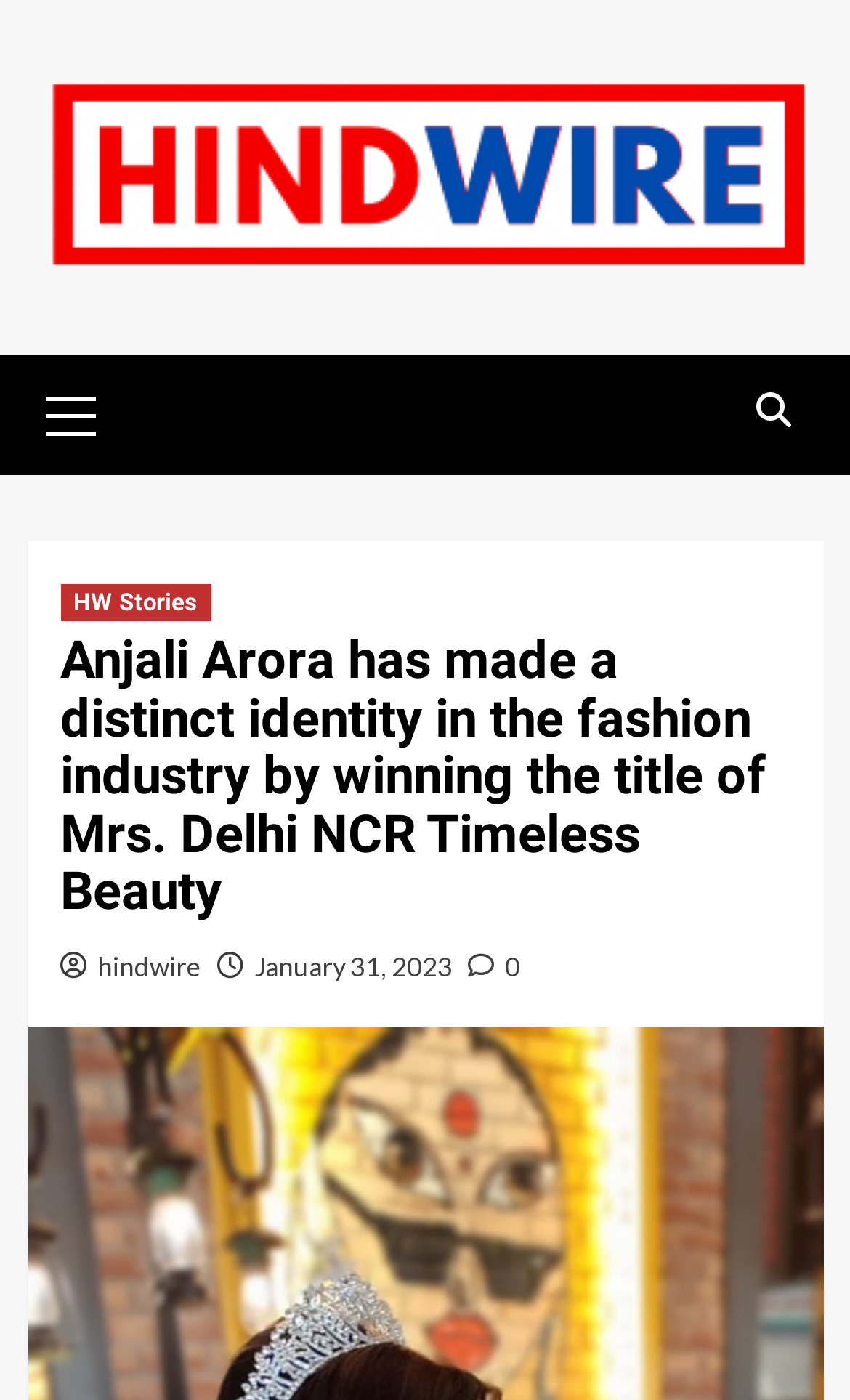Bounding box coordinates must be specified in the format (top-left x, top-left y, bottom-right x, bottom-right y). All values should be floating point numbers between 0 and 1. What are the bounding box coordinates of the UI element described as: Search

None